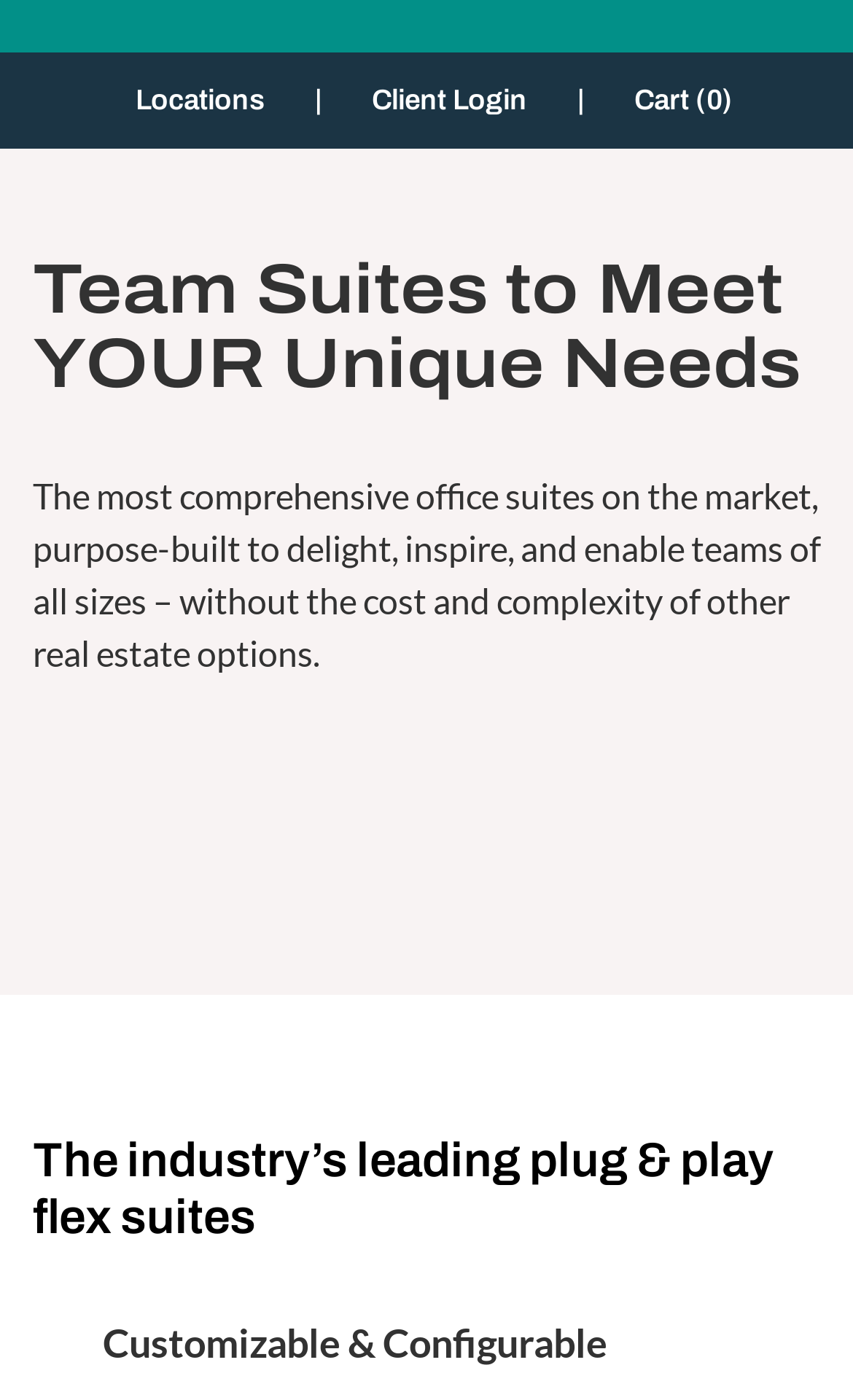What is the characteristic of the office suites that can be customized?
Provide an in-depth answer to the question, covering all aspects.

By examining the StaticText element with the bounding box coordinates [0.121, 0.942, 0.713, 0.976], I understood that the office suites that can be customized are also configurable.